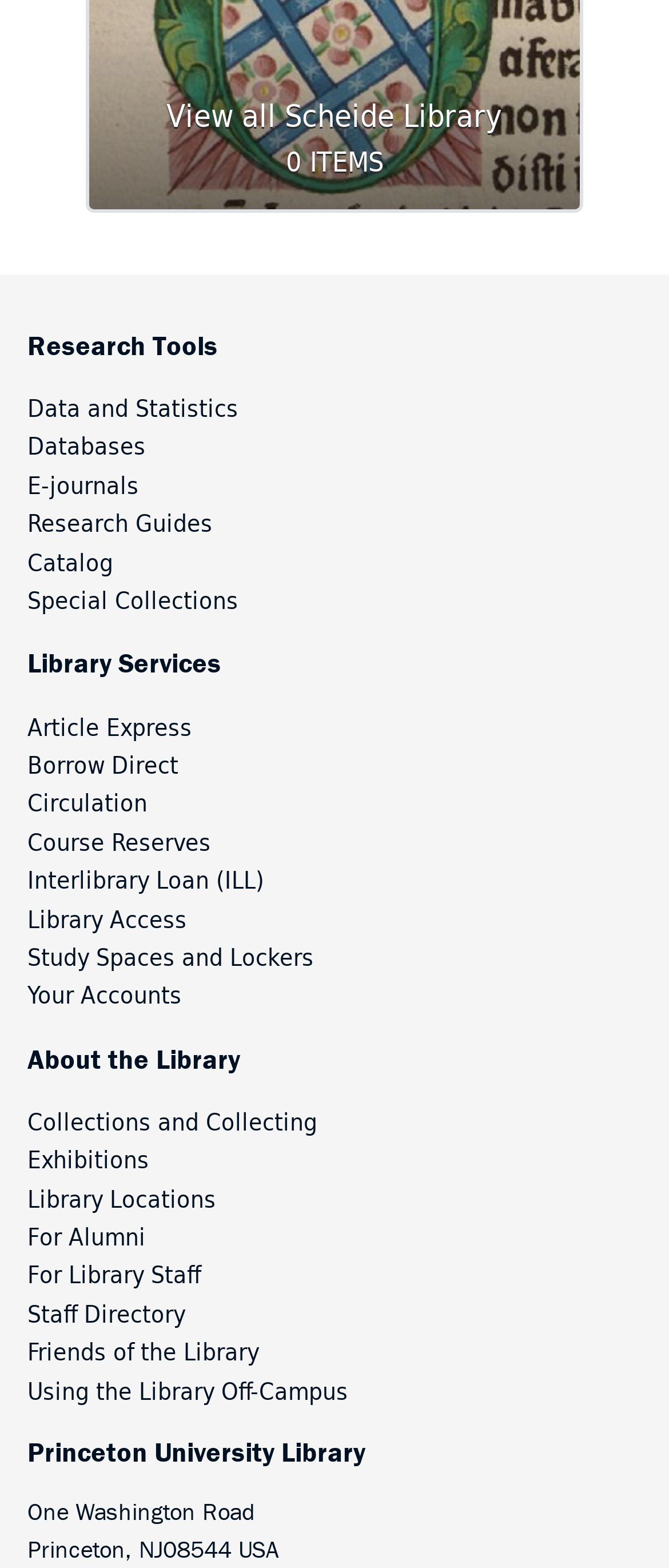Determine the bounding box coordinates for the area that needs to be clicked to fulfill this task: "Access Library Services". The coordinates must be given as four float numbers between 0 and 1, i.e., [left, top, right, bottom].

[0.041, 0.412, 0.331, 0.434]